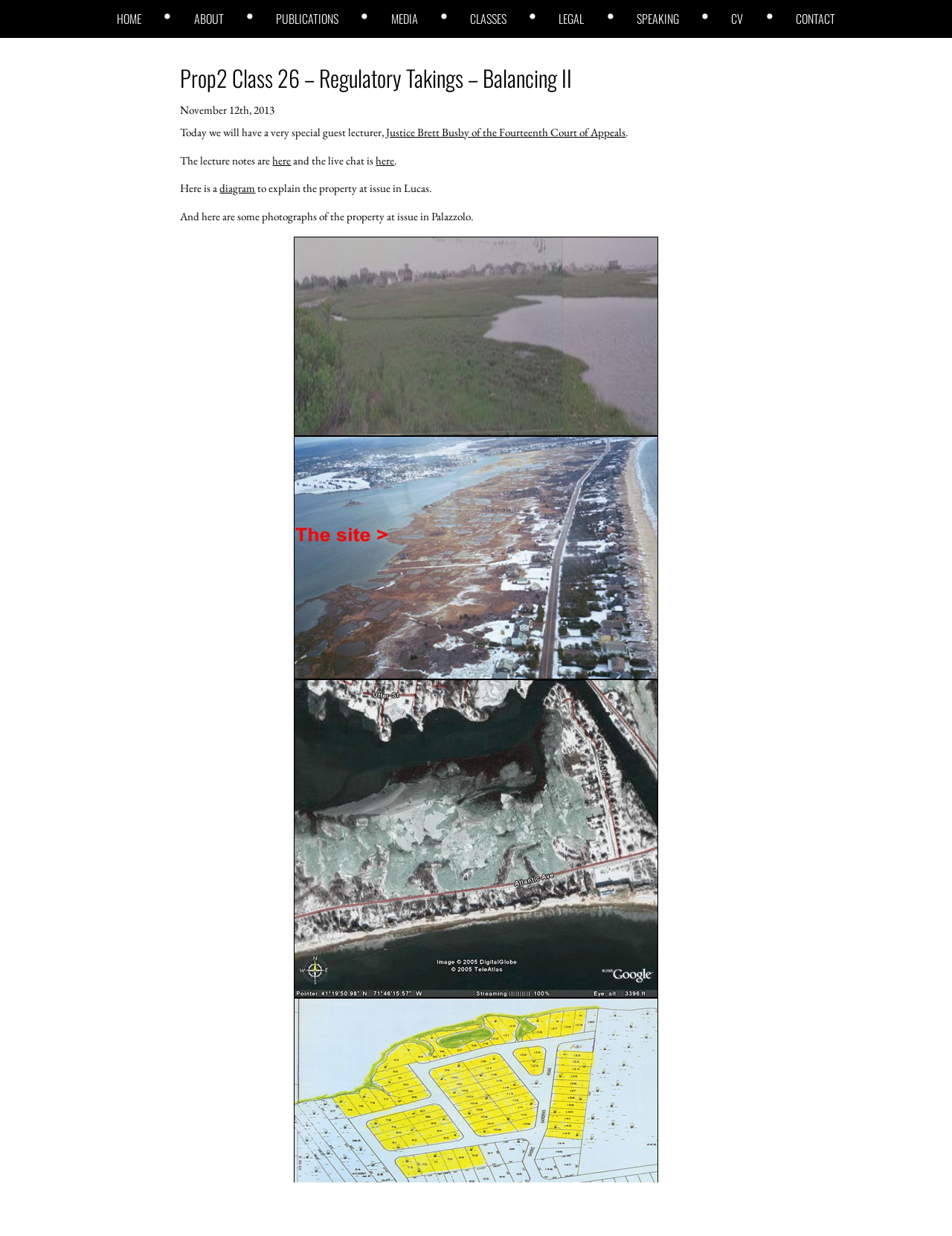Determine the bounding box coordinates of the clickable region to carry out the instruction: "view publications".

[0.29, 0.015, 0.356, 0.024]